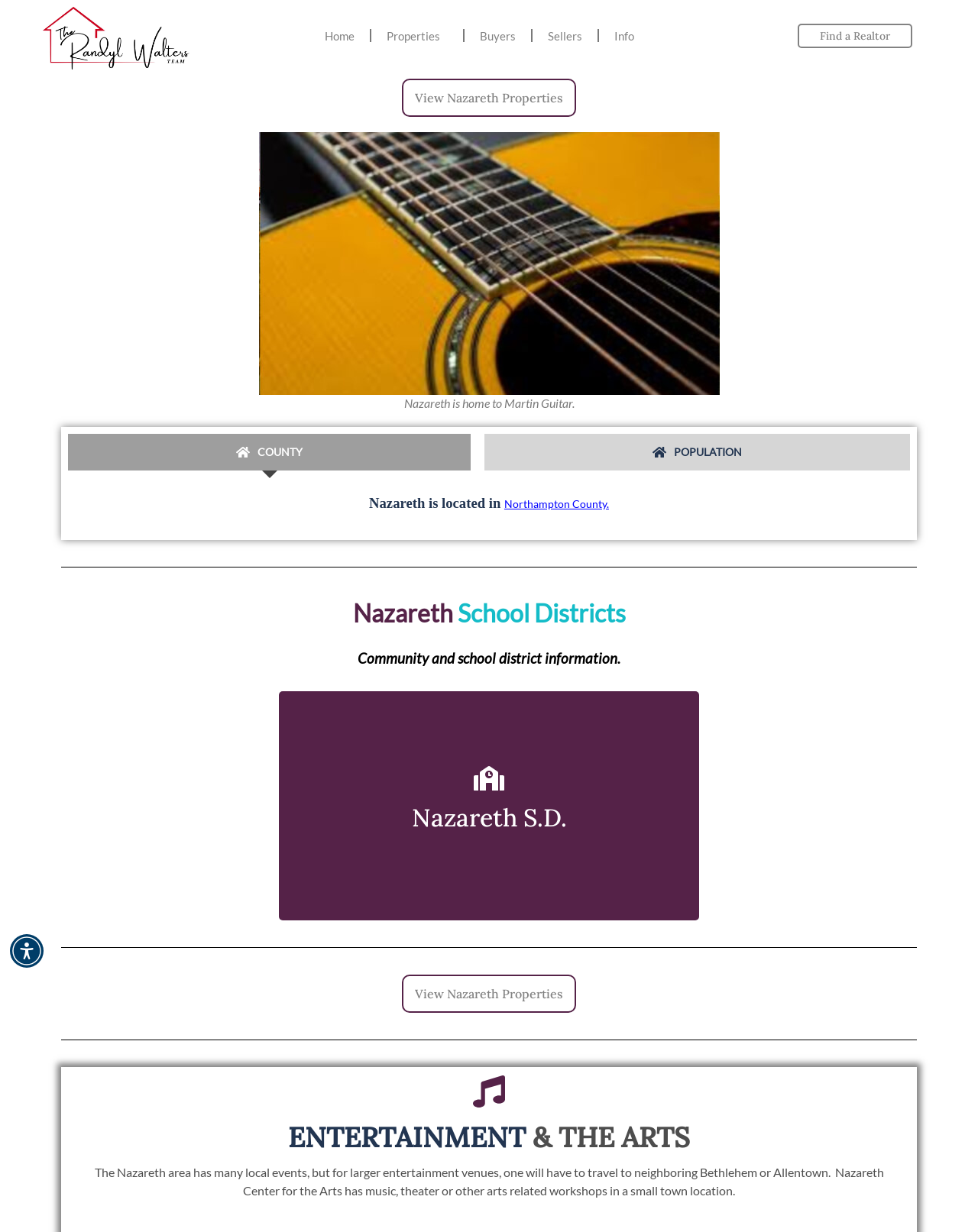Please specify the bounding box coordinates of the clickable section necessary to execute the following command: "Learn about ENTERTAINMENT & THE ARTS".

[0.088, 0.908, 0.912, 0.938]